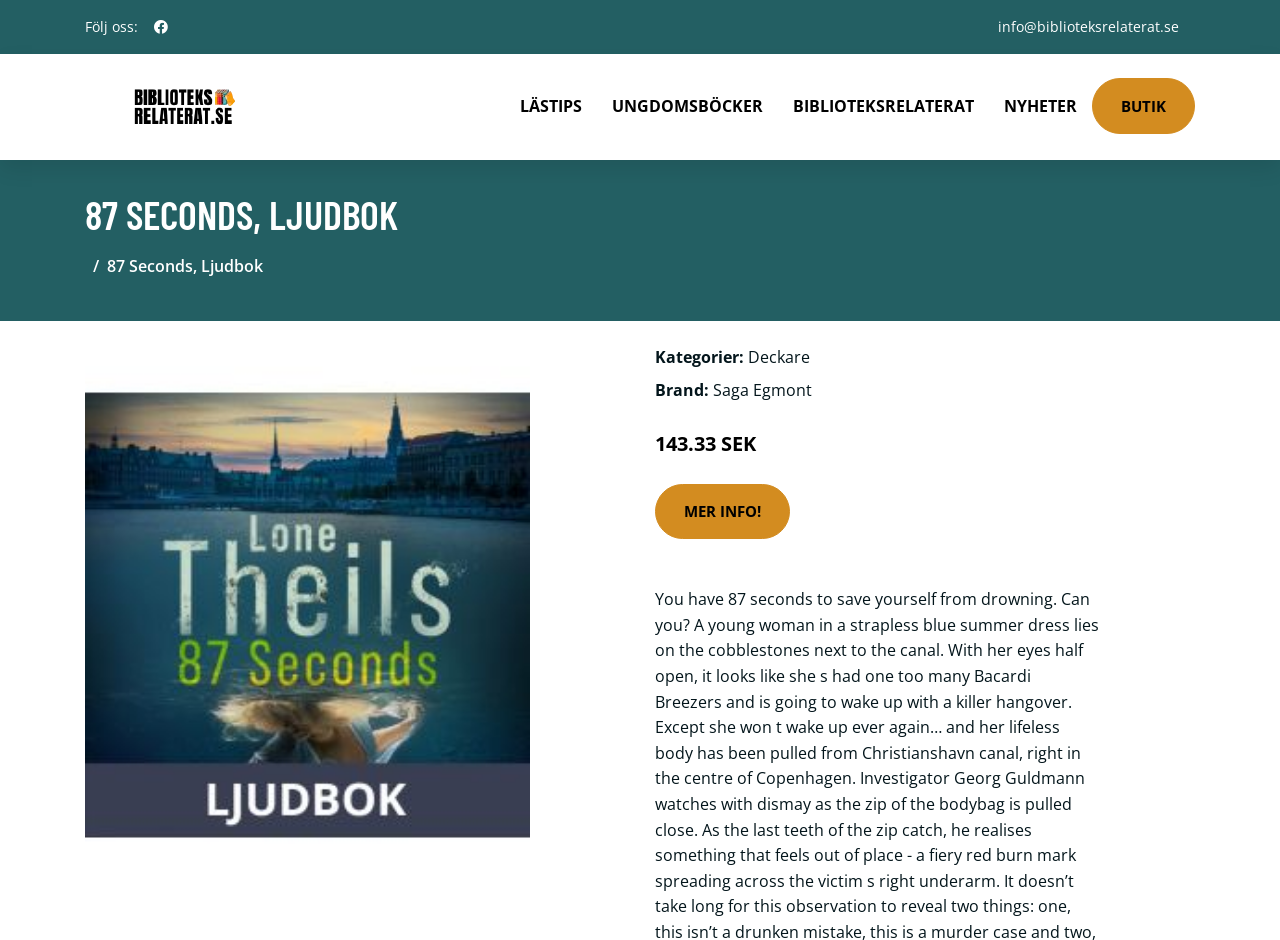Provide the bounding box coordinates for the area that should be clicked to complete the instruction: "Browse books in the Deckare category".

[0.584, 0.368, 0.633, 0.391]